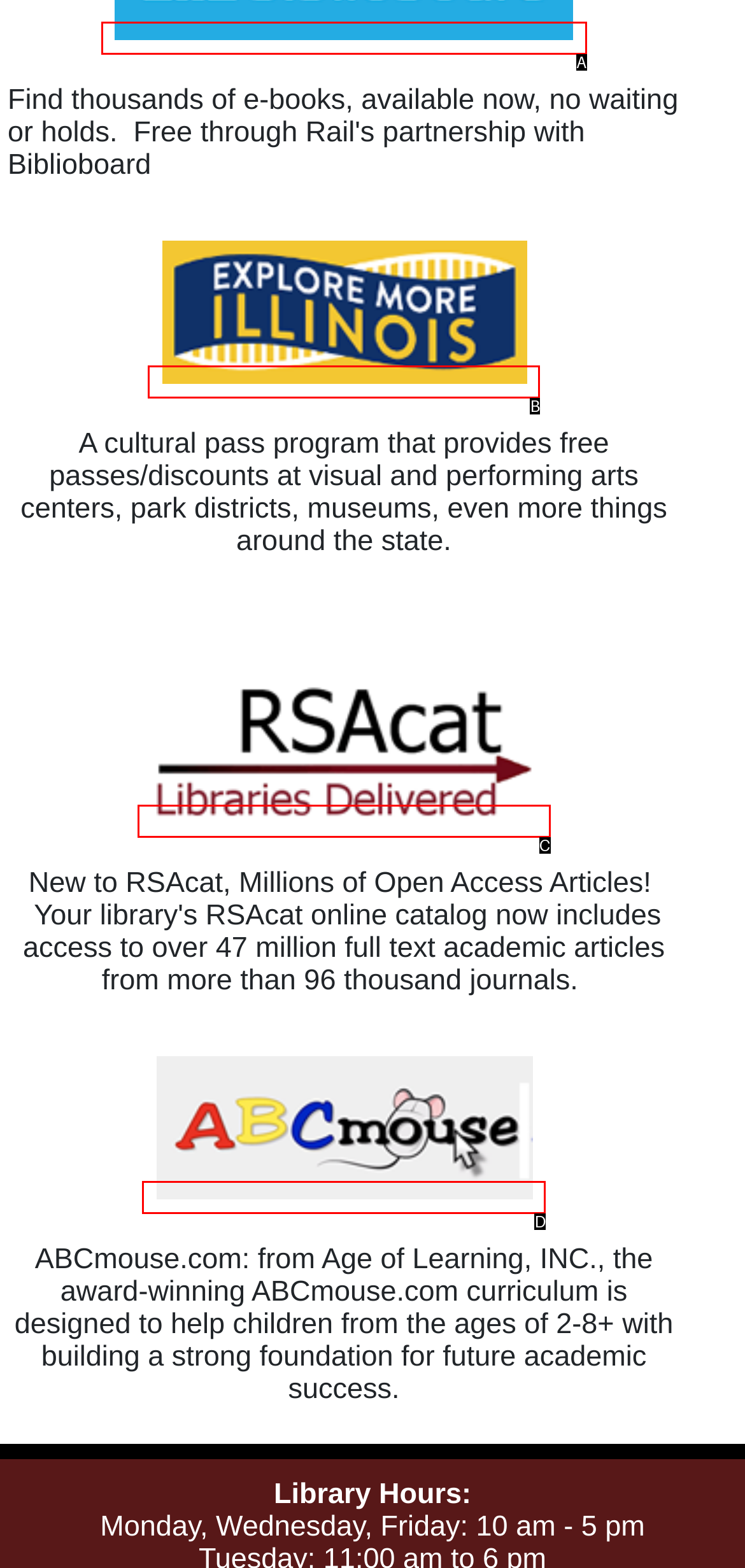Pinpoint the HTML element that fits the description: alt="RSA Catalog"
Answer by providing the letter of the correct option.

C